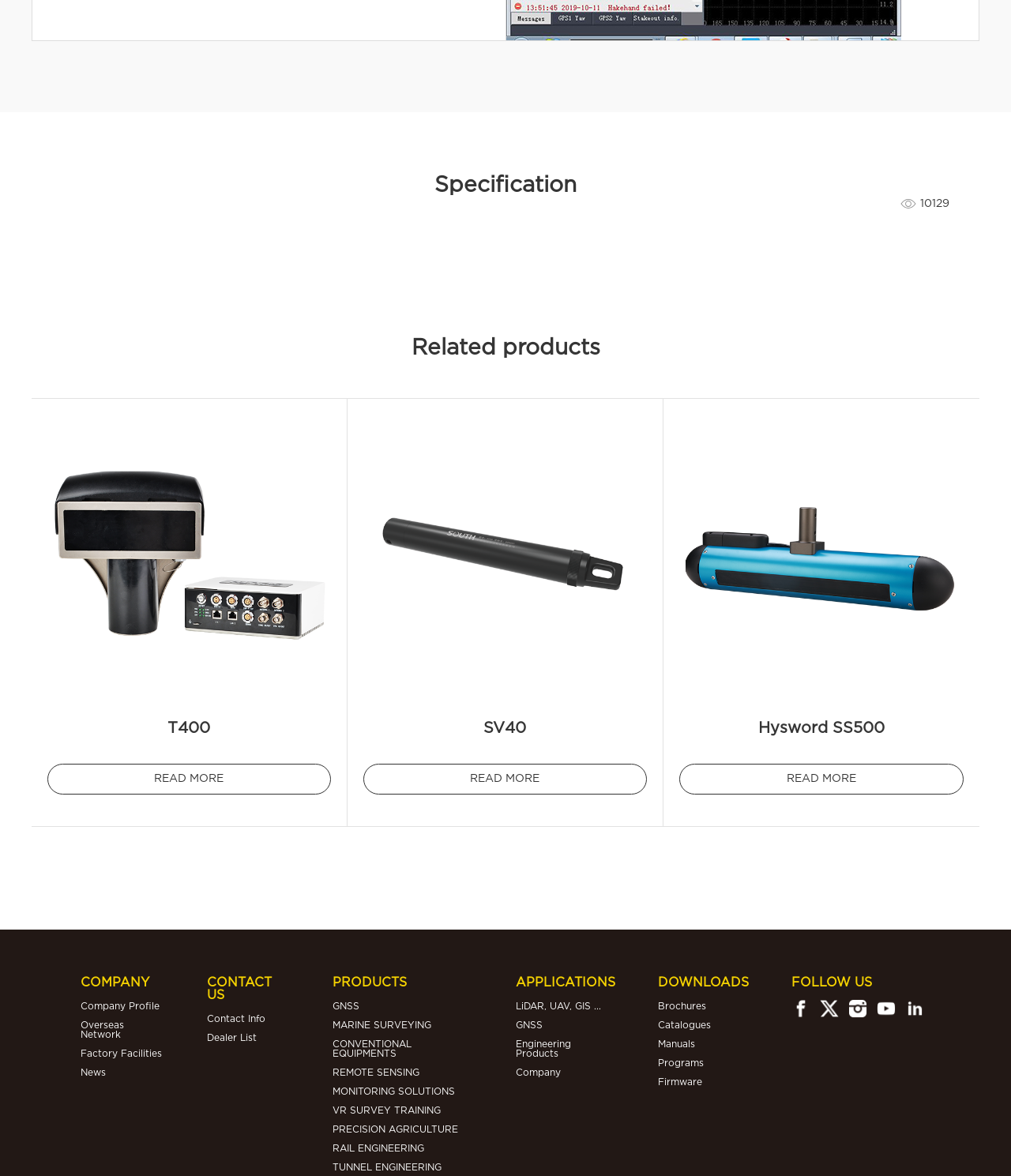How many 'READ MORE' links are there?
Please provide a comprehensive answer to the question based on the webpage screenshot.

I counted the number of 'READ MORE' links on the webpage and found three of them, each associated with a different product or category.